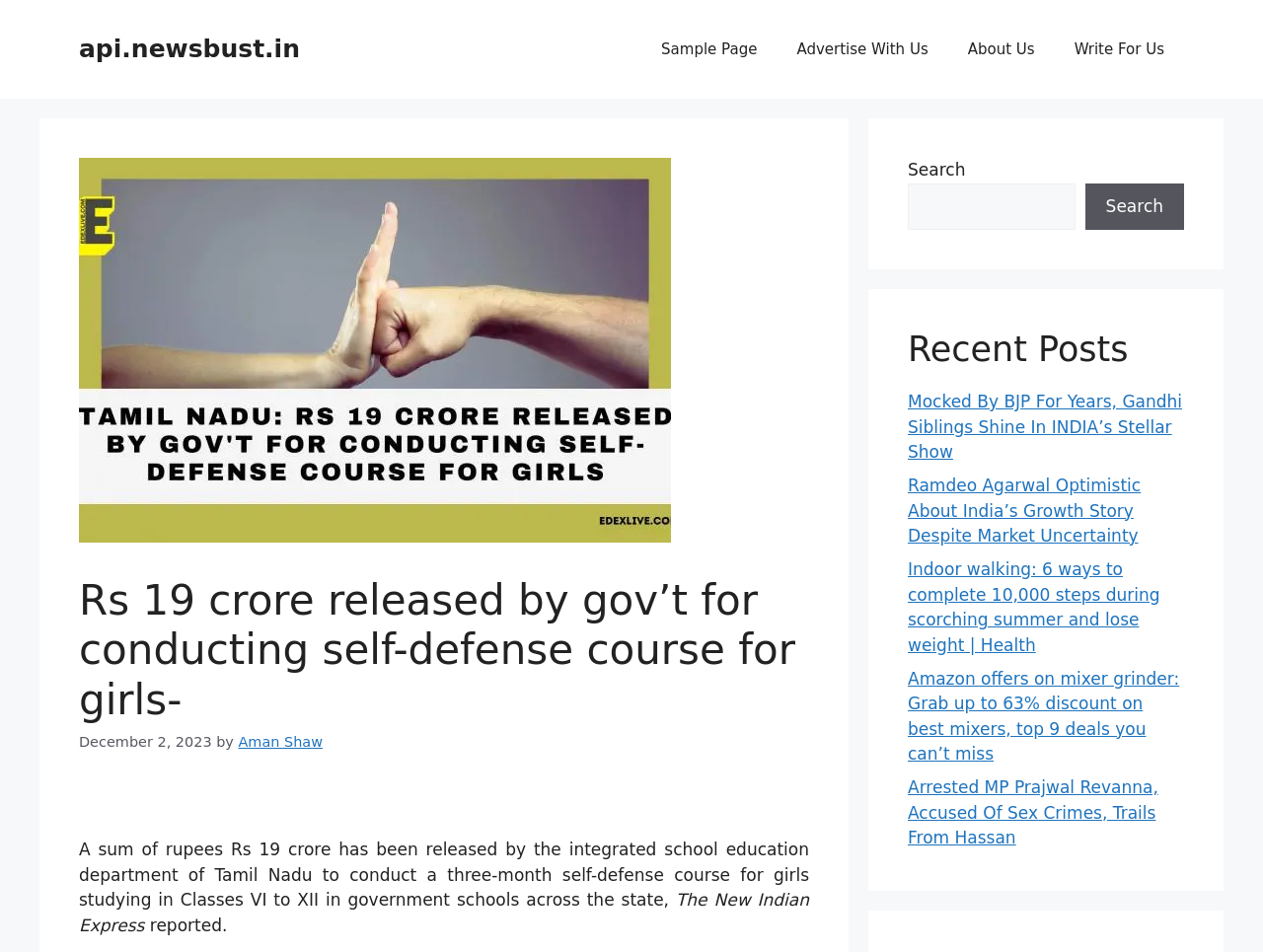Please identify the bounding box coordinates of the element on the webpage that should be clicked to follow this instruction: "Get more information about BPO services". The bounding box coordinates should be given as four float numbers between 0 and 1, formatted as [left, top, right, bottom].

None